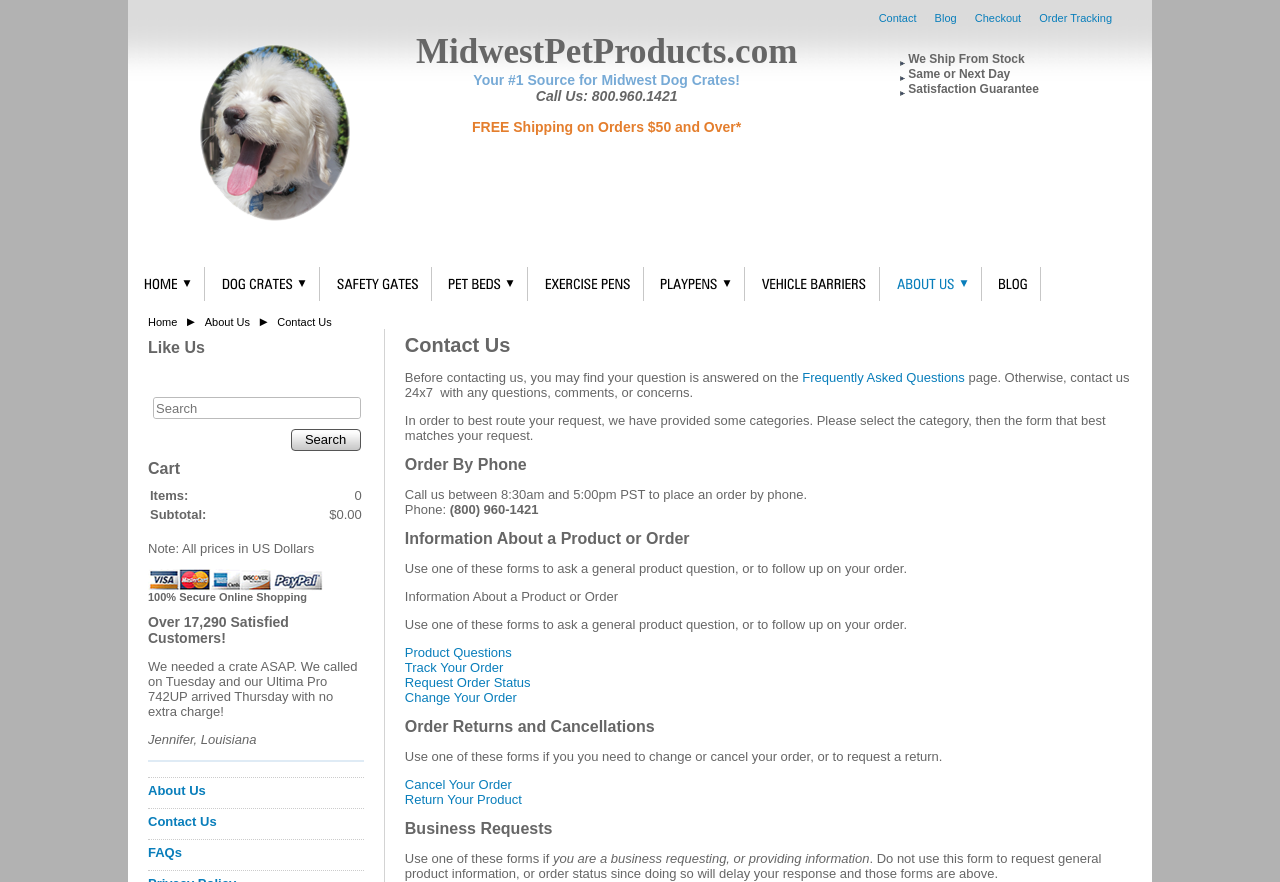What is the source of Midwest dog crates?
Using the information presented in the image, please offer a detailed response to the question.

I found the source of Midwest dog crates by looking at the text in the LayoutTableCell element with the text 'MidwestPetProducts.com Your #1 Source for Midwest Dog Crates! Call Us: 800.960.1421 FREE Shipping on Orders $50 and Over* We Ship From Stock Same or Next Day Satisfaction Guarantee'.